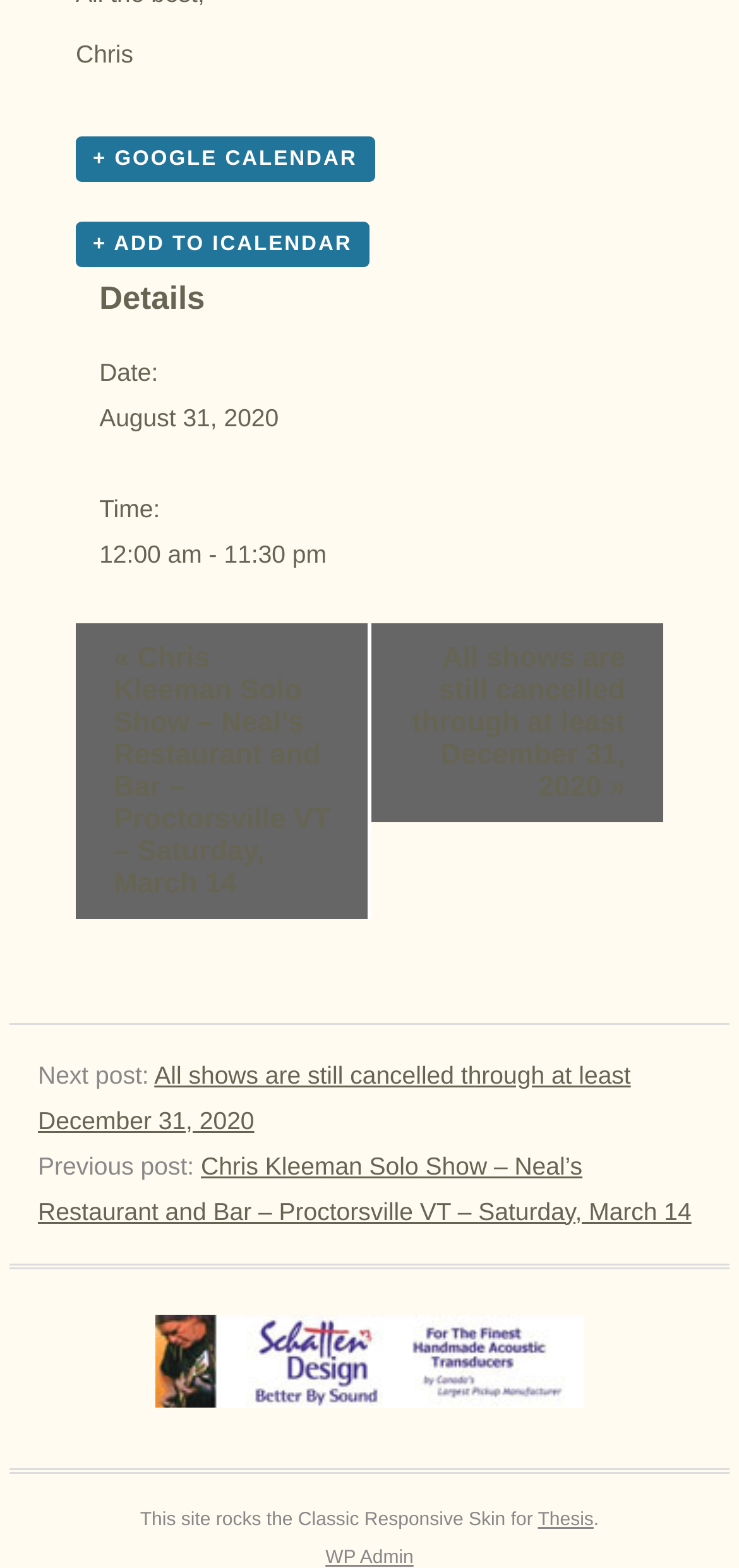Please determine the bounding box coordinates of the element to click in order to execute the following instruction: "Visit Thesis website". The coordinates should be four float numbers between 0 and 1, specified as [left, top, right, bottom].

[0.728, 0.962, 0.803, 0.976]